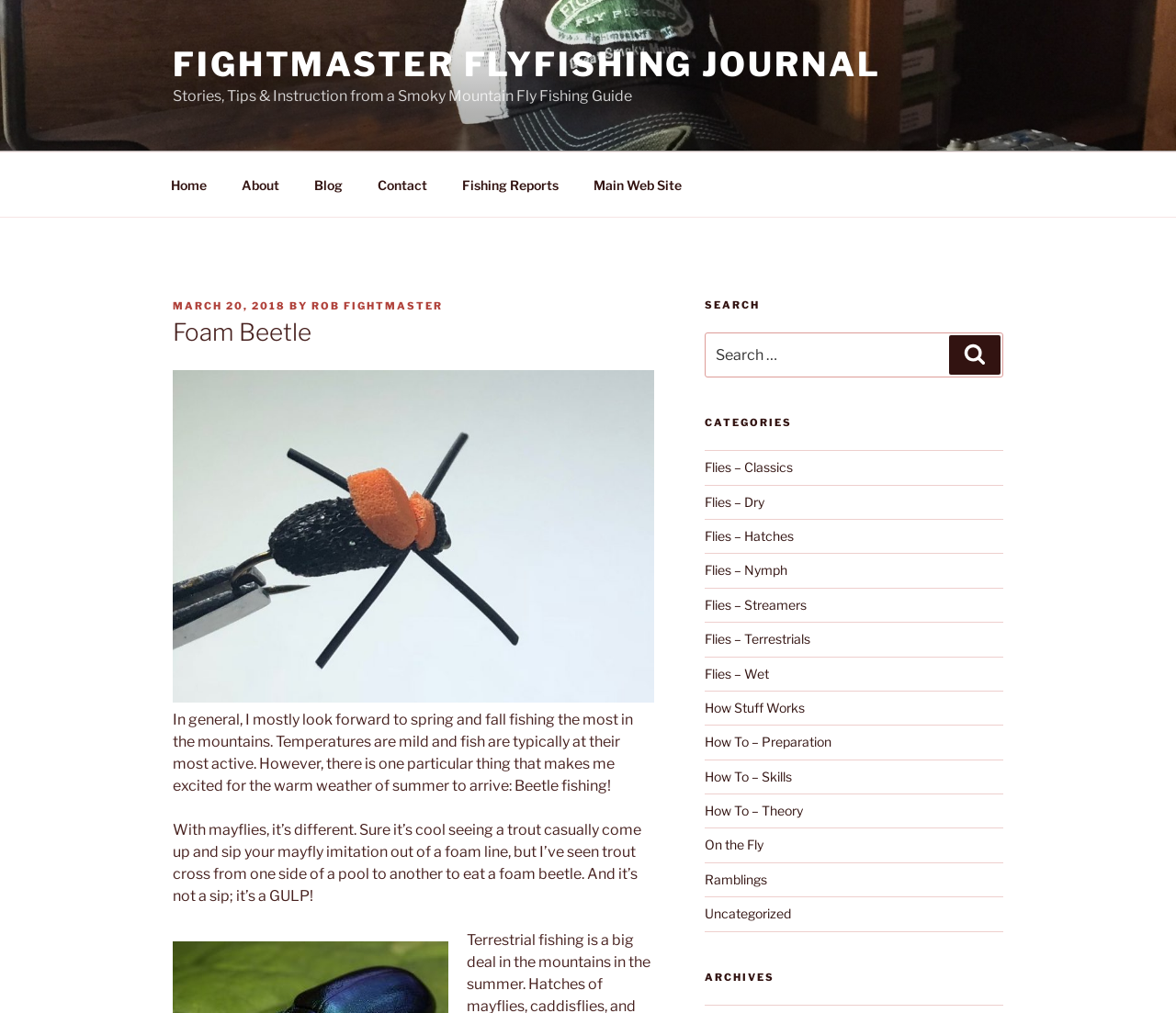Determine the bounding box coordinates for the clickable element to execute this instruction: "Explore the 'Flies – Classics' category". Provide the coordinates as four float numbers between 0 and 1, i.e., [left, top, right, bottom].

[0.599, 0.453, 0.674, 0.469]